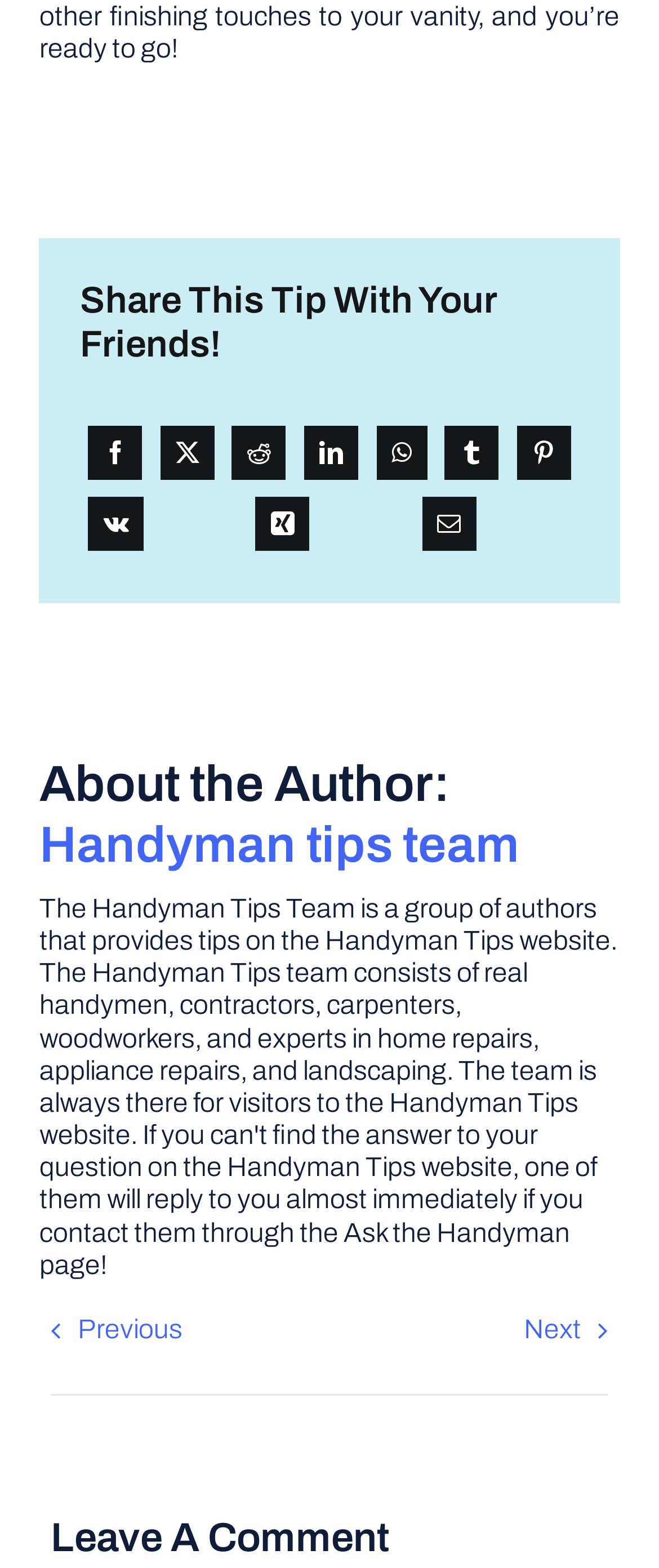What is the theme of the webpage?
Utilize the information in the image to give a detailed answer to the question.

Based on the content and structure of the webpage, it appears that the theme of the webpage is related to handyman tips and advice, suggesting that the webpage is a resource for people looking for DIY or home improvement tips.